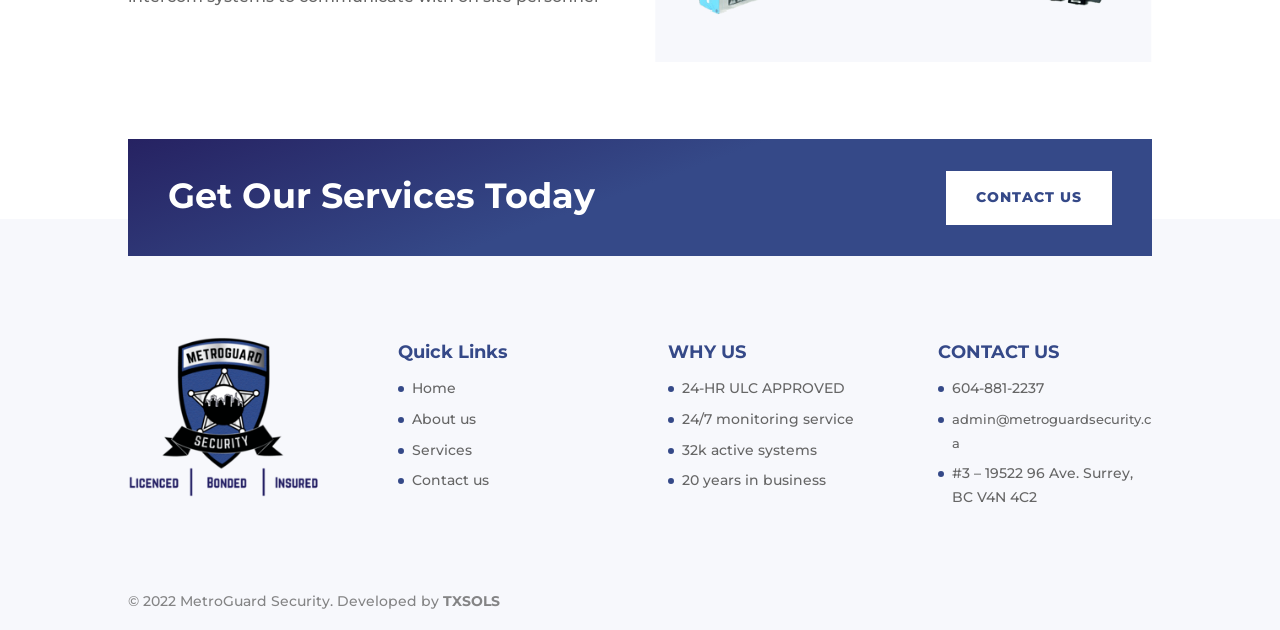What is the company's address?
Give a one-word or short-phrase answer derived from the screenshot.

#3 – 19522 96 Ave. Surrey, BC V4N 4C2